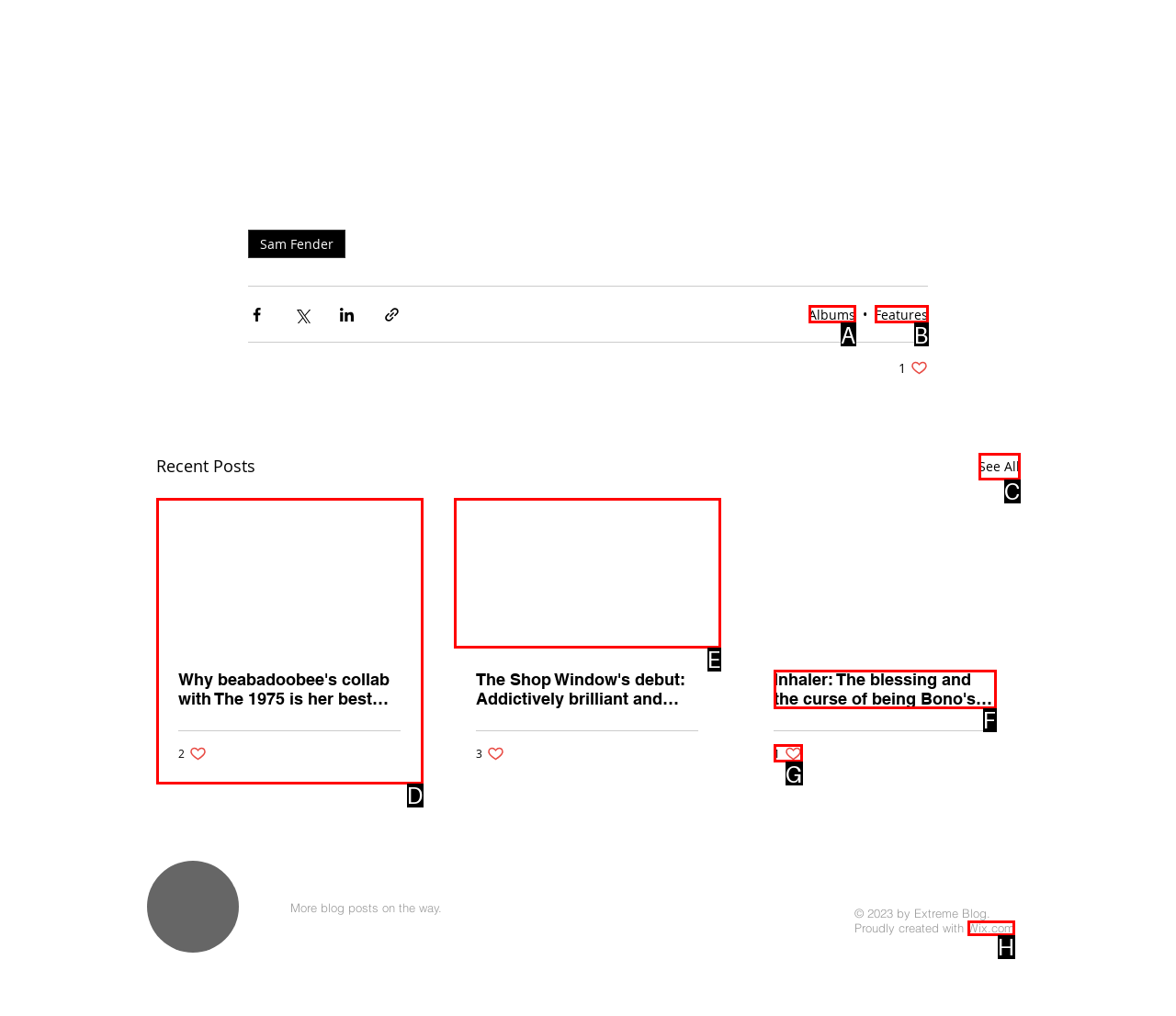From the choices given, find the HTML element that matches this description: Wix.com. Answer with the letter of the selected option directly.

H